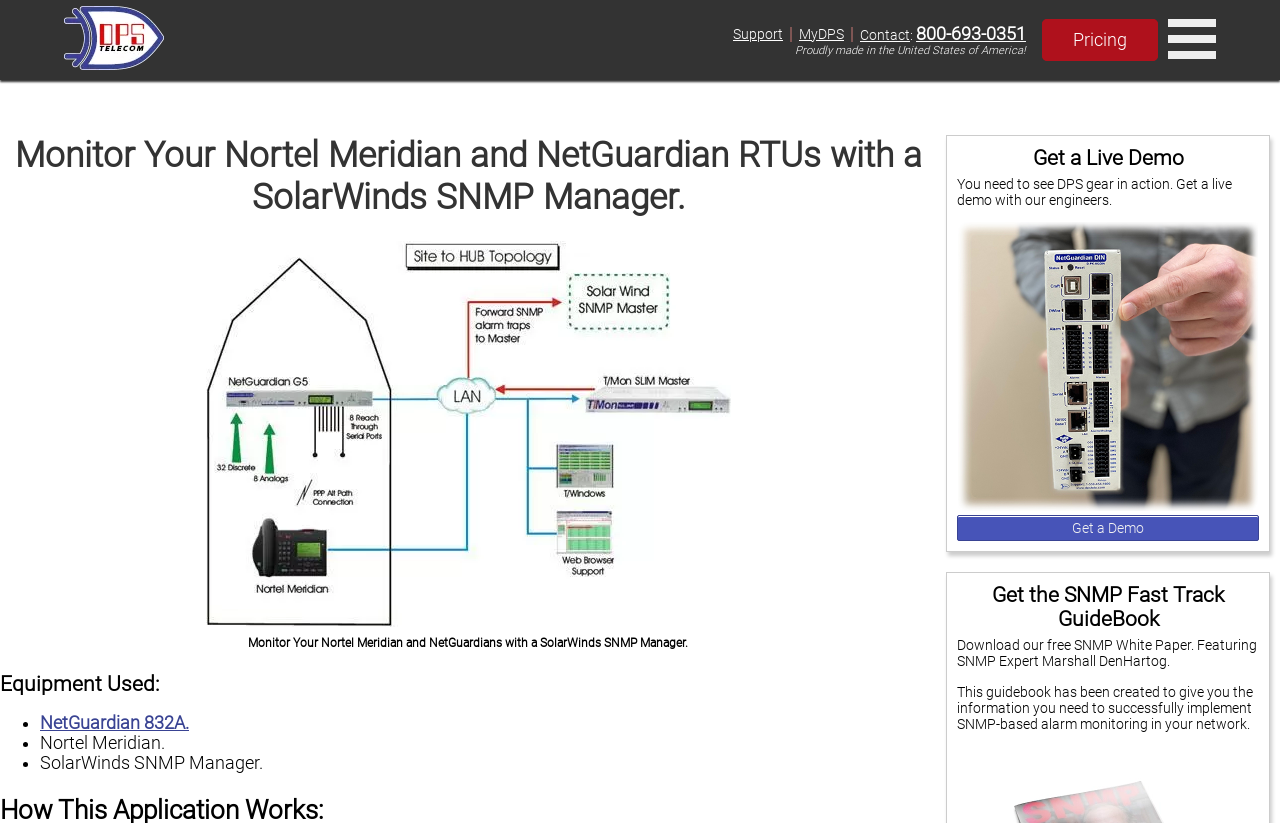Determine the bounding box for the described HTML element: "MyDPS". Ensure the coordinates are four float numbers between 0 and 1 in the format [left, top, right, bottom].

[0.624, 0.031, 0.659, 0.05]